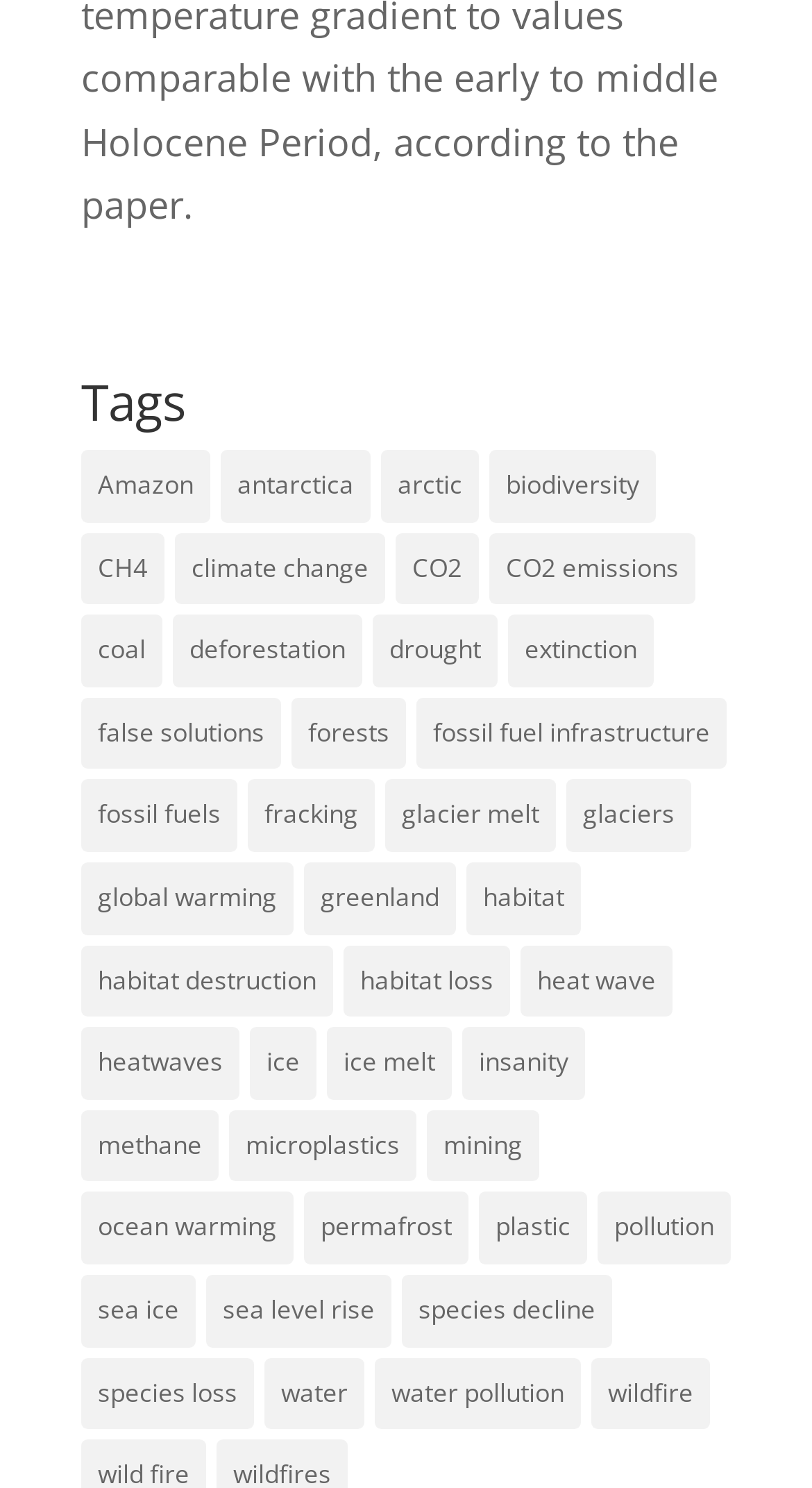Determine the bounding box coordinates of the region I should click to achieve the following instruction: "Learn about 'sea level rise'". Ensure the bounding box coordinates are four float numbers between 0 and 1, i.e., [left, top, right, bottom].

[0.254, 0.857, 0.482, 0.905]